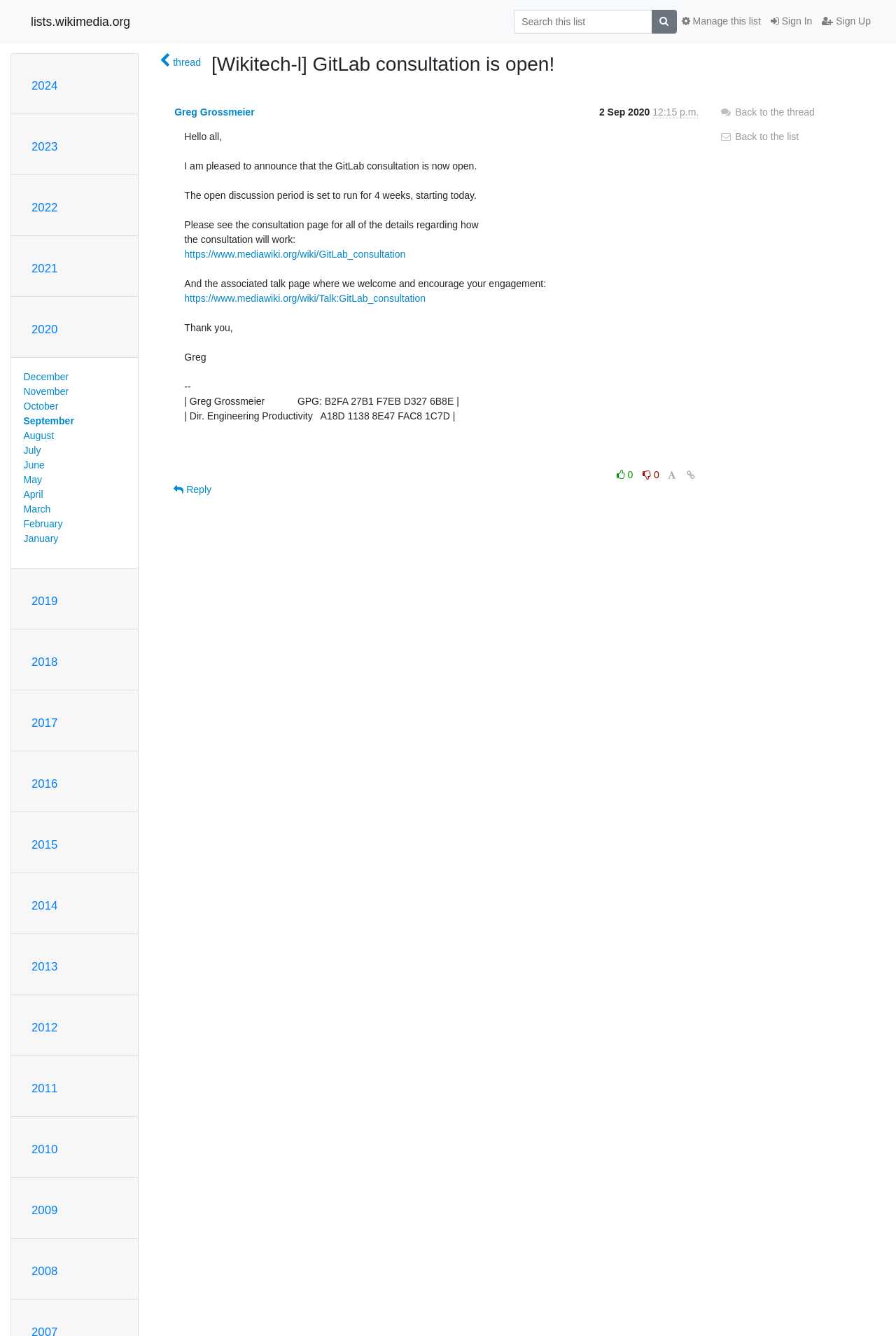Using a single word or phrase, answer the following question: 
What is the name of the person who started the GitLab consultation?

Greg Grossmeier